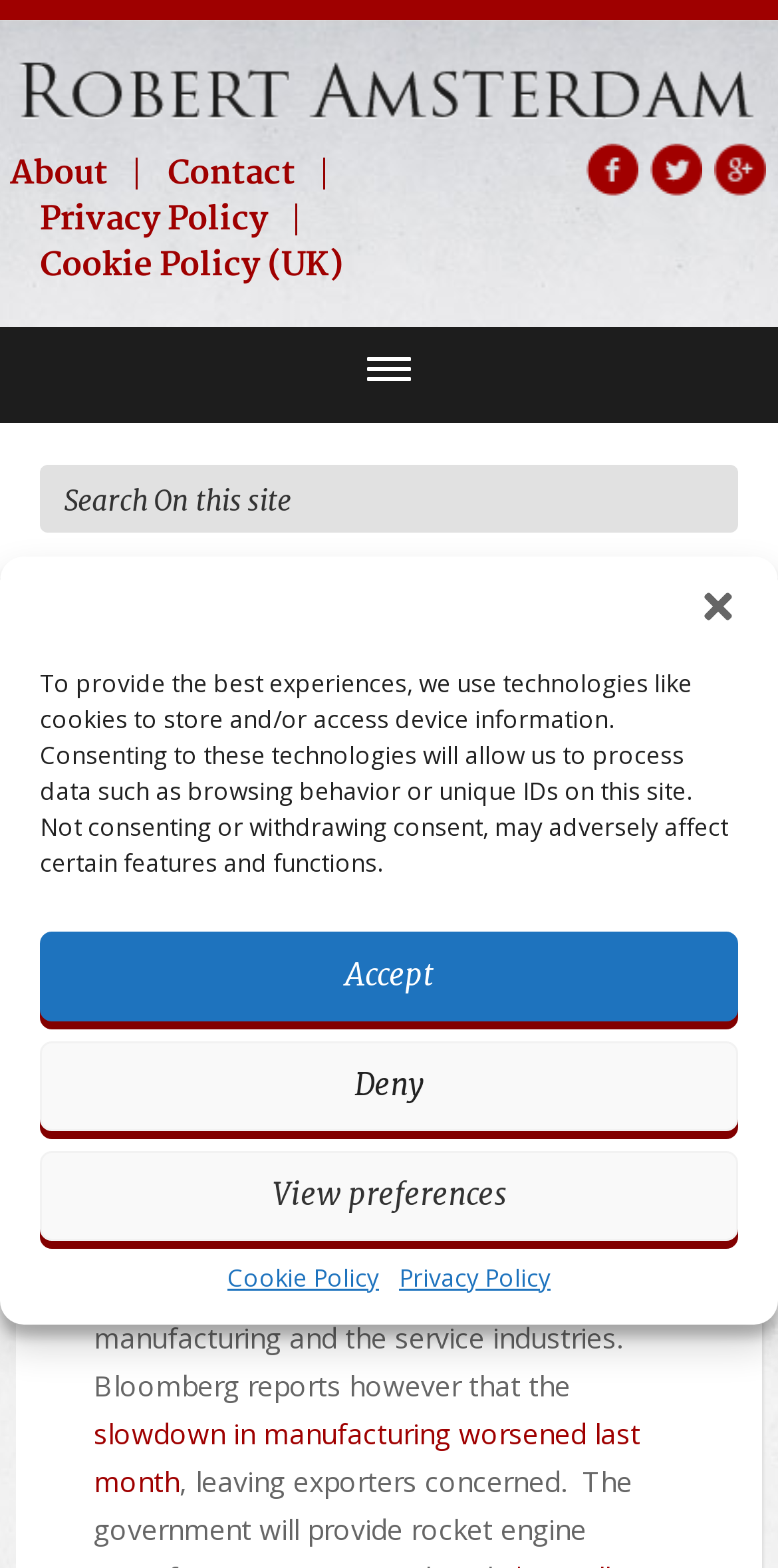Indicate the bounding box coordinates of the element that needs to be clicked to satisfy the following instruction: "View today's business news". The coordinates should be four float numbers between 0 and 1, i.e., [left, top, right, bottom].

[0.121, 0.458, 0.879, 0.546]